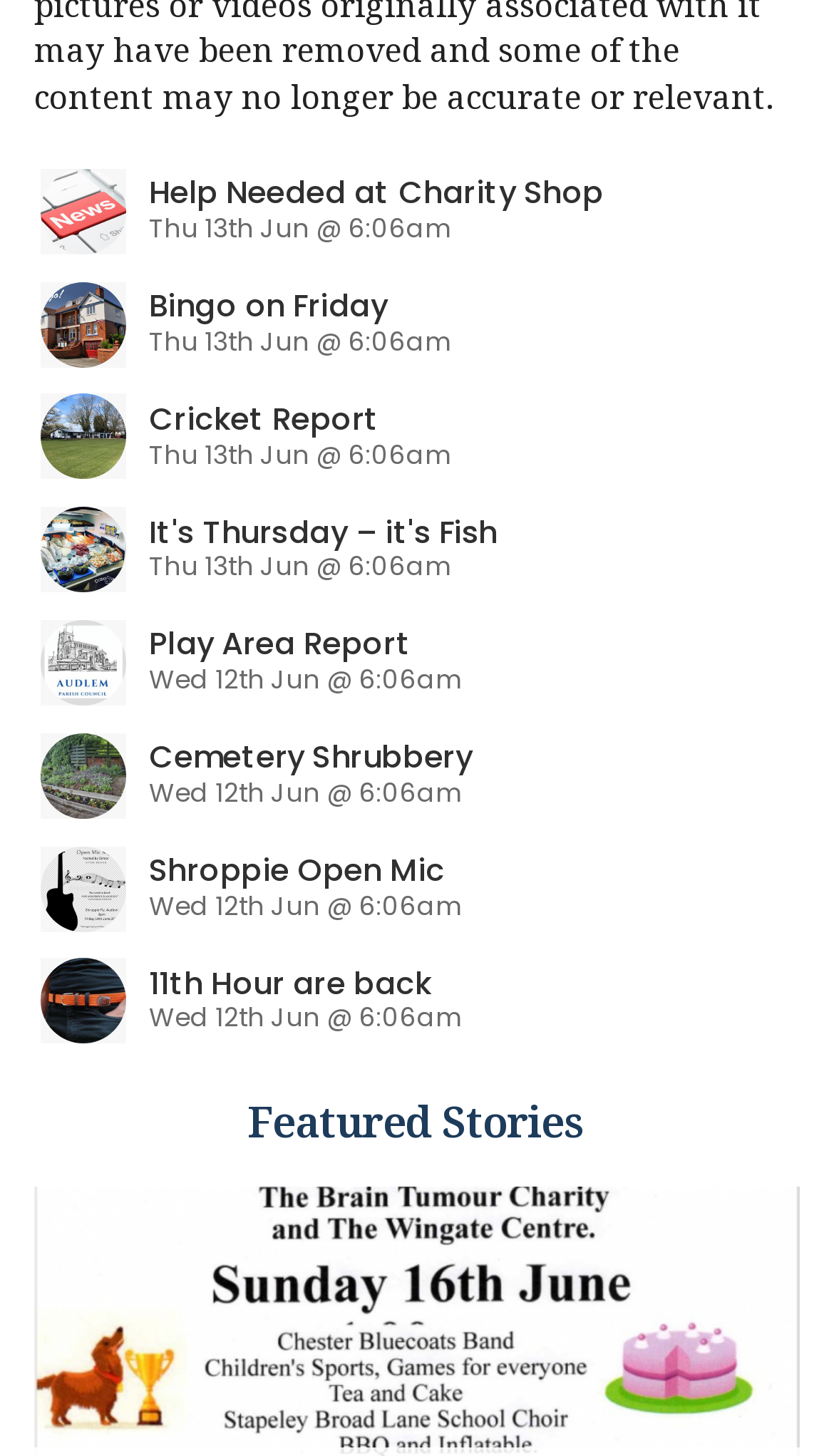Locate the bounding box coordinates of the clickable area needed to fulfill the instruction: "search for publications".

None